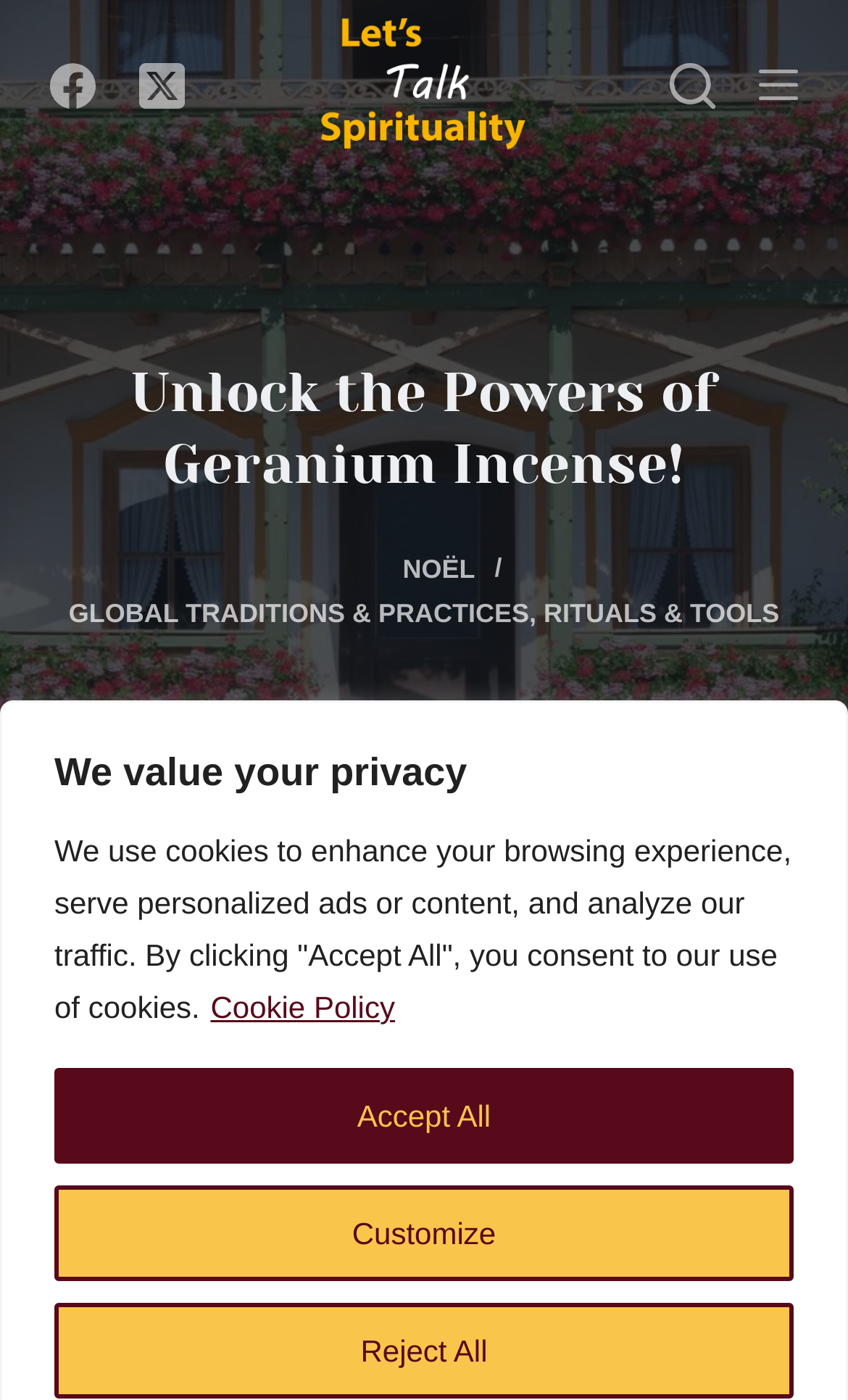Find the UI element described as: "alt="Lets Talk Spirituality"" and predict its bounding box coordinates. Ensure the coordinates are four float numbers between 0 and 1, [left, top, right, bottom].

[0.35, 0.009, 0.65, 0.112]